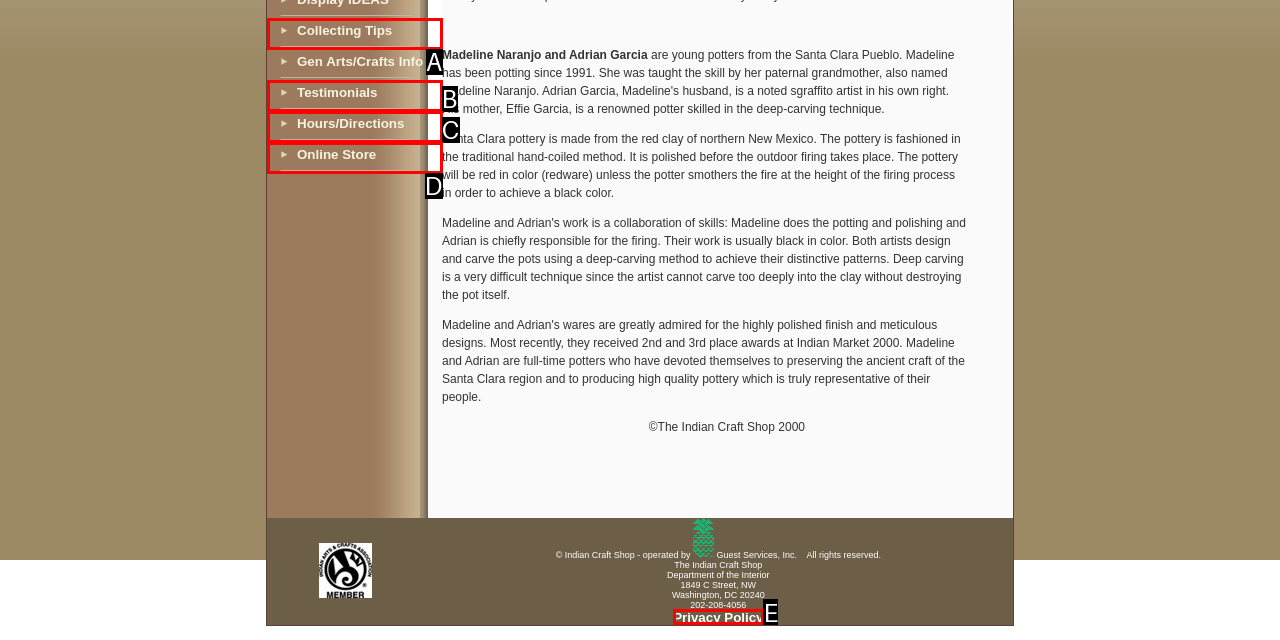Identify the HTML element that best matches the description: Testimonials. Provide your answer by selecting the corresponding letter from the given options.

B